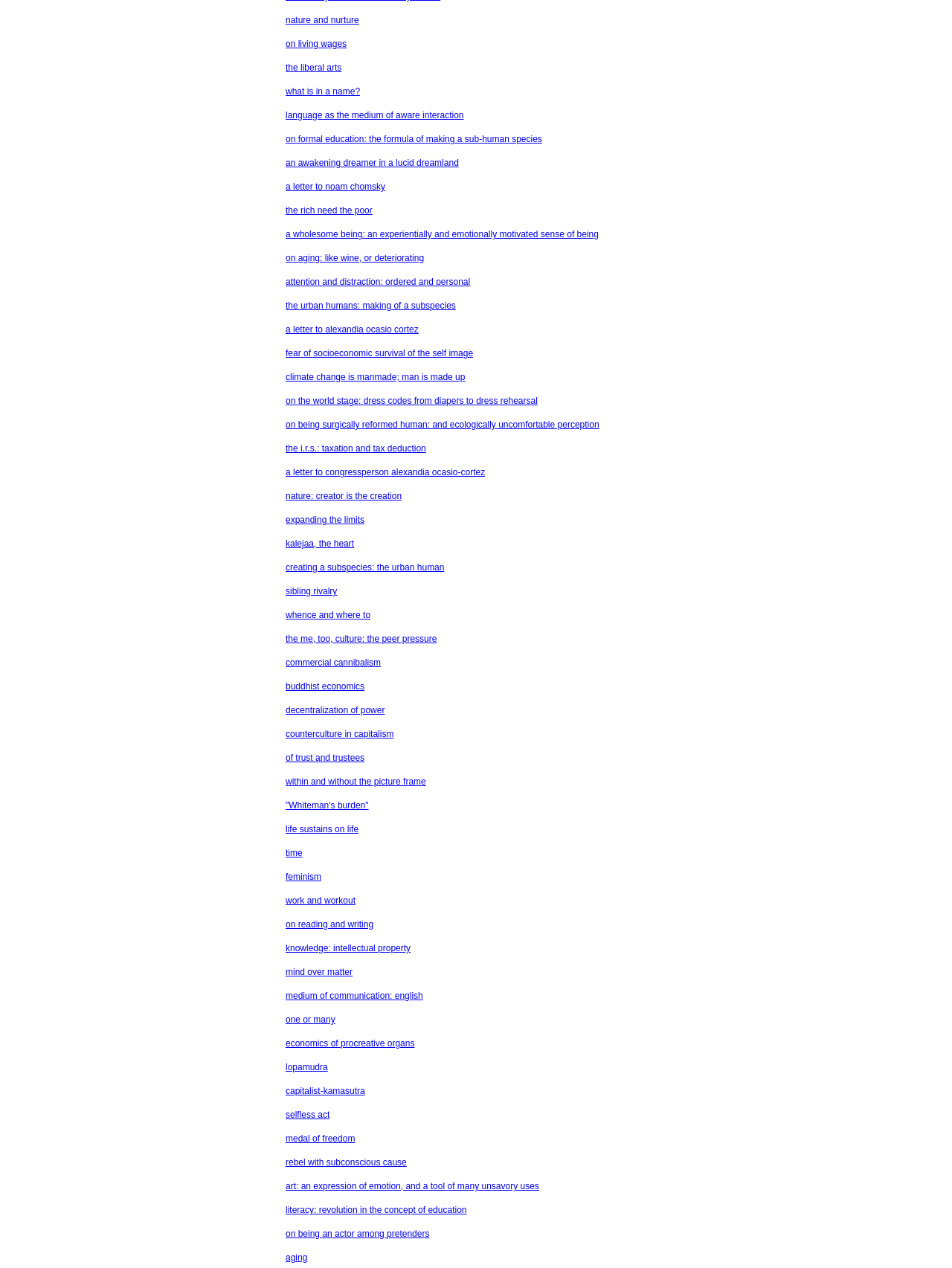Can a user engage with the content on this webpage in a interactive way?
Using the image, respond with a single word or phrase.

No